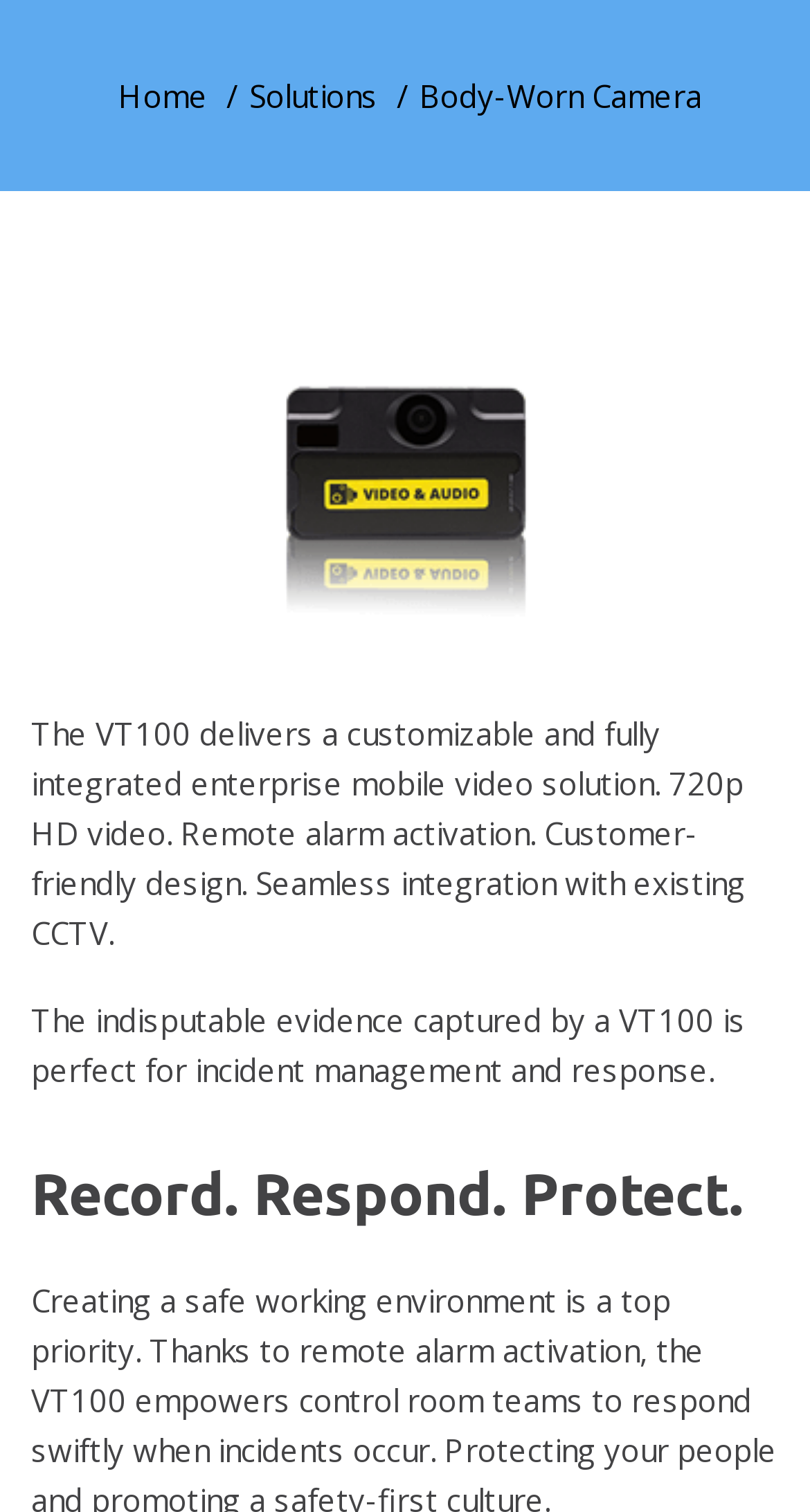What is the theme of the camera's design?
Answer the question using a single word or phrase, according to the image.

customer-friendly